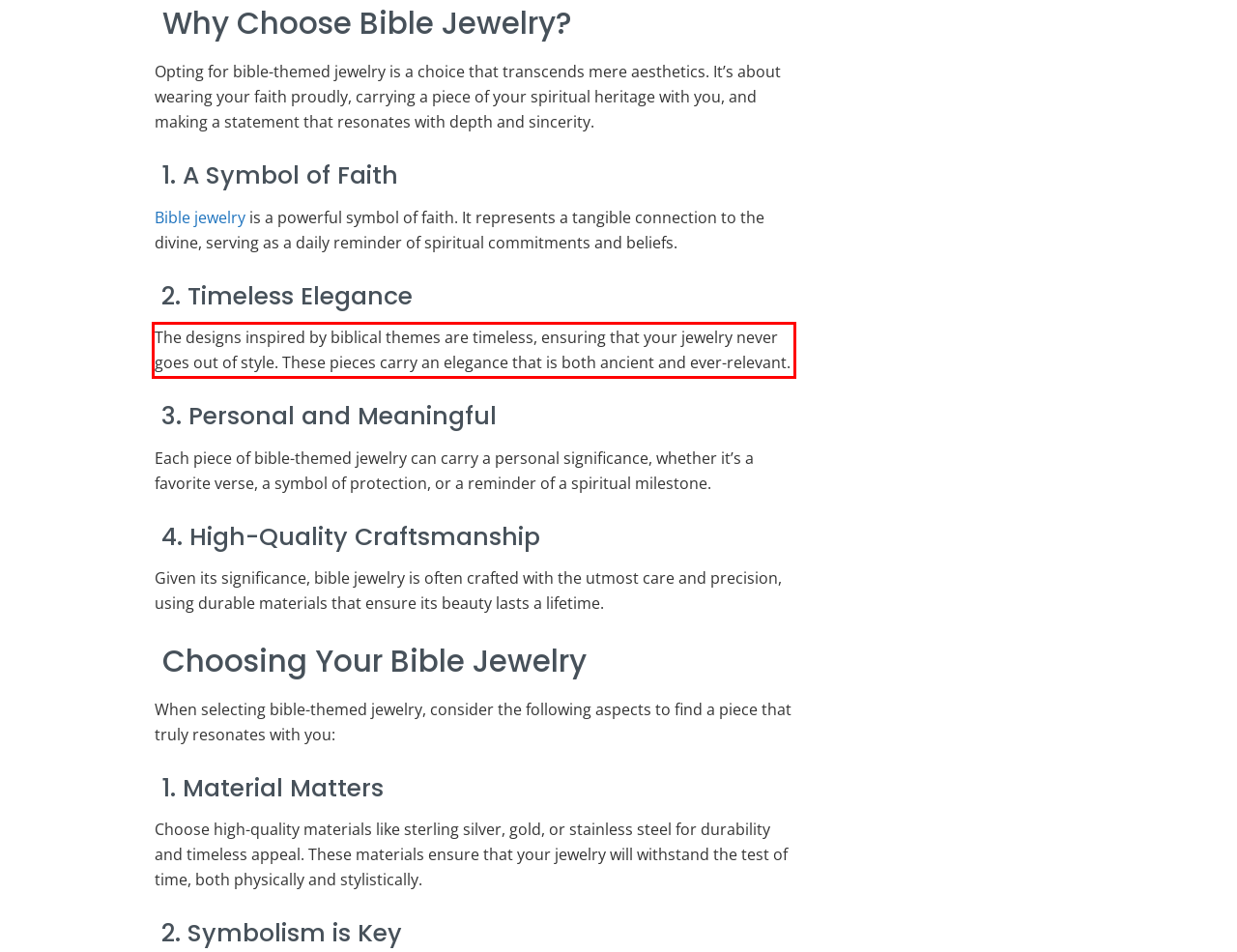You are given a webpage screenshot with a red bounding box around a UI element. Extract and generate the text inside this red bounding box.

The designs inspired by biblical themes are timeless, ensuring that your jewelry never goes out of style. These pieces carry an elegance that is both ancient and ever-relevant.